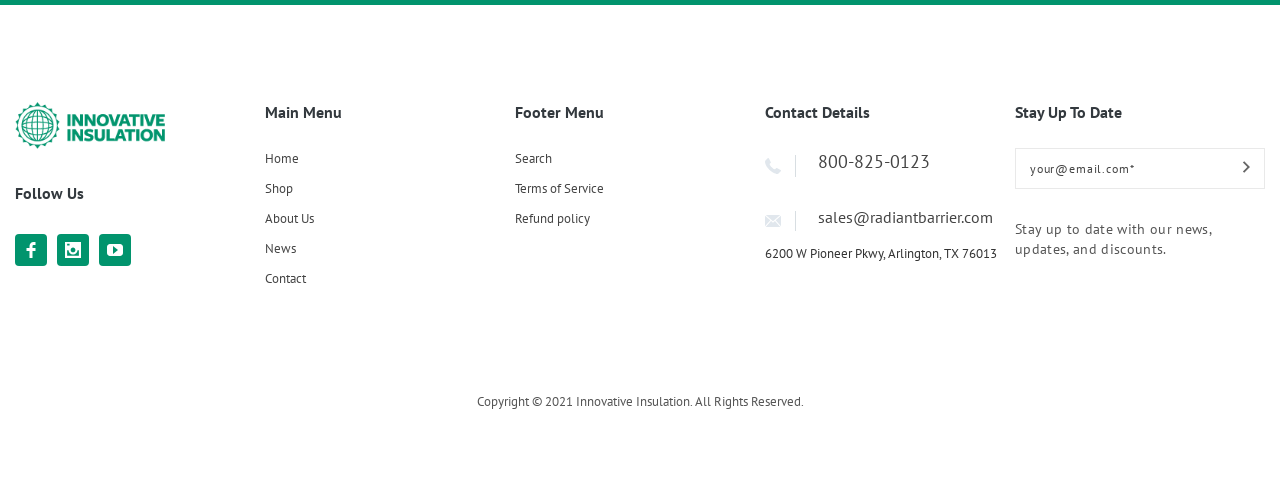Determine the bounding box coordinates for the clickable element required to fulfill the instruction: "Search the website". Provide the coordinates as four float numbers between 0 and 1, i.e., [left, top, right, bottom].

[0.402, 0.323, 0.431, 0.358]